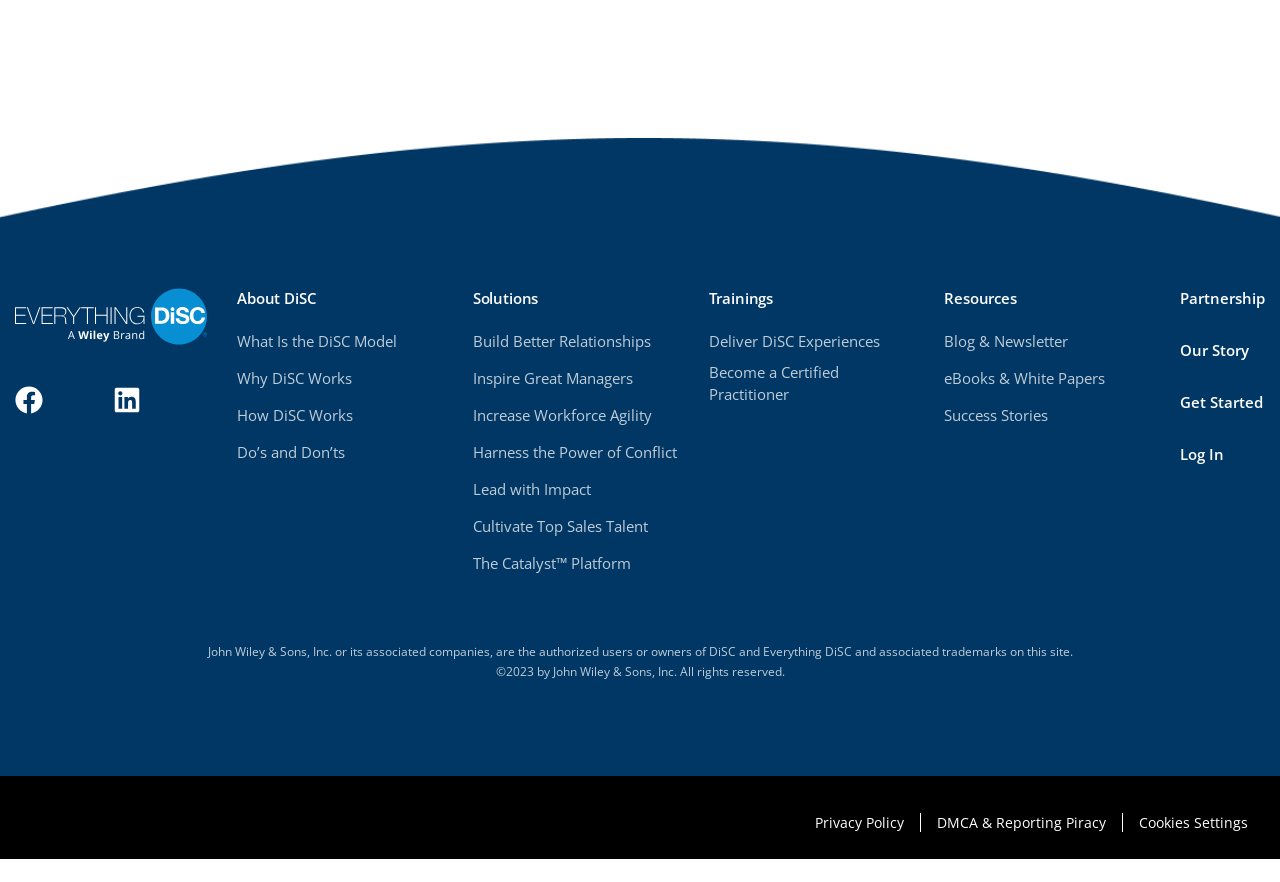What are the social media platforms linked on the webpage?
Examine the image closely and answer the question with as much detail as possible.

The social media platforms linked on the webpage can be found in the links 'Facebook (Opens in a new window)' and 'LinkedIn (Opens in a new window)' which are located at the top right corner of the webpage.